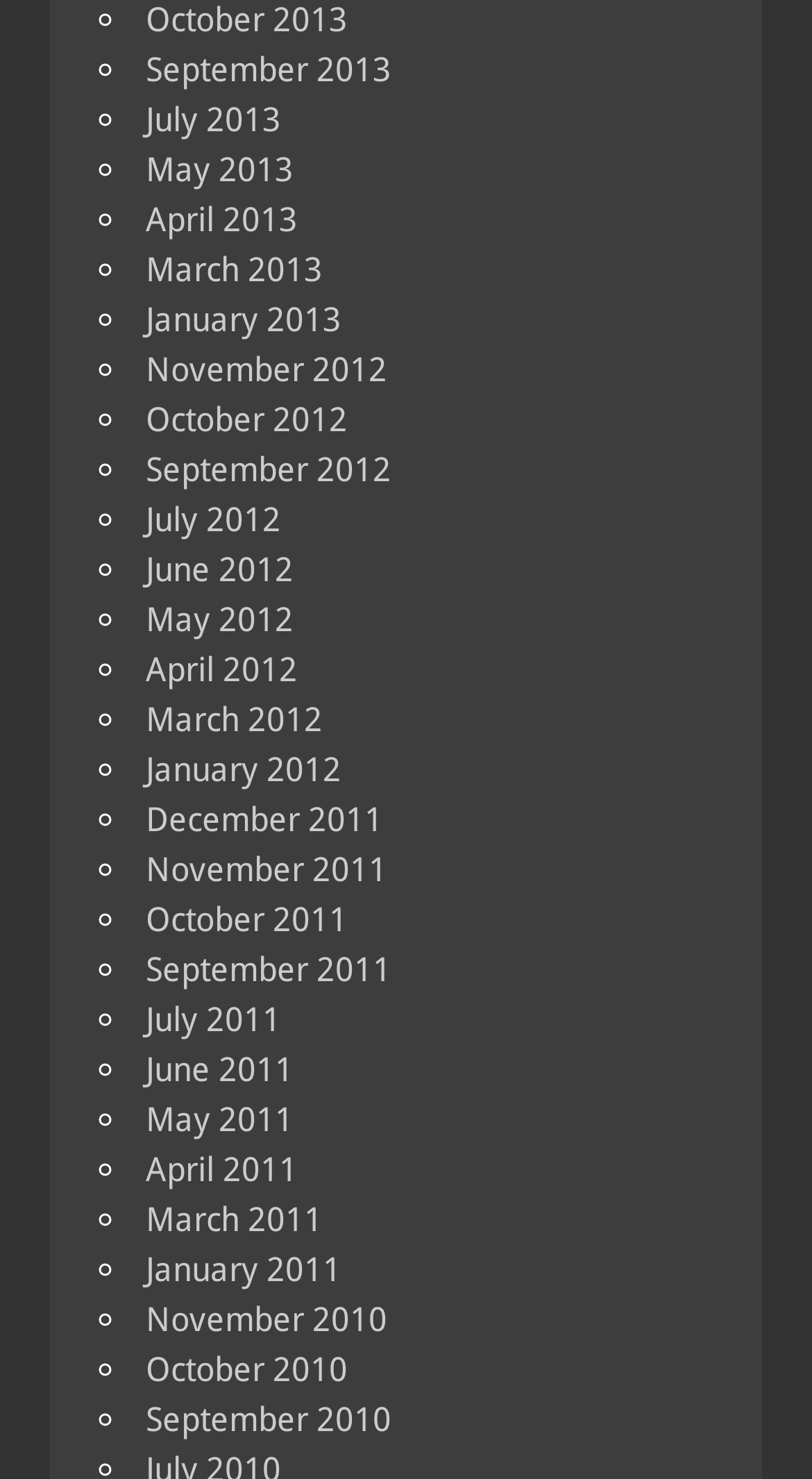Please determine the bounding box coordinates of the section I need to click to accomplish this instruction: "View September 2012".

[0.179, 0.305, 0.482, 0.331]